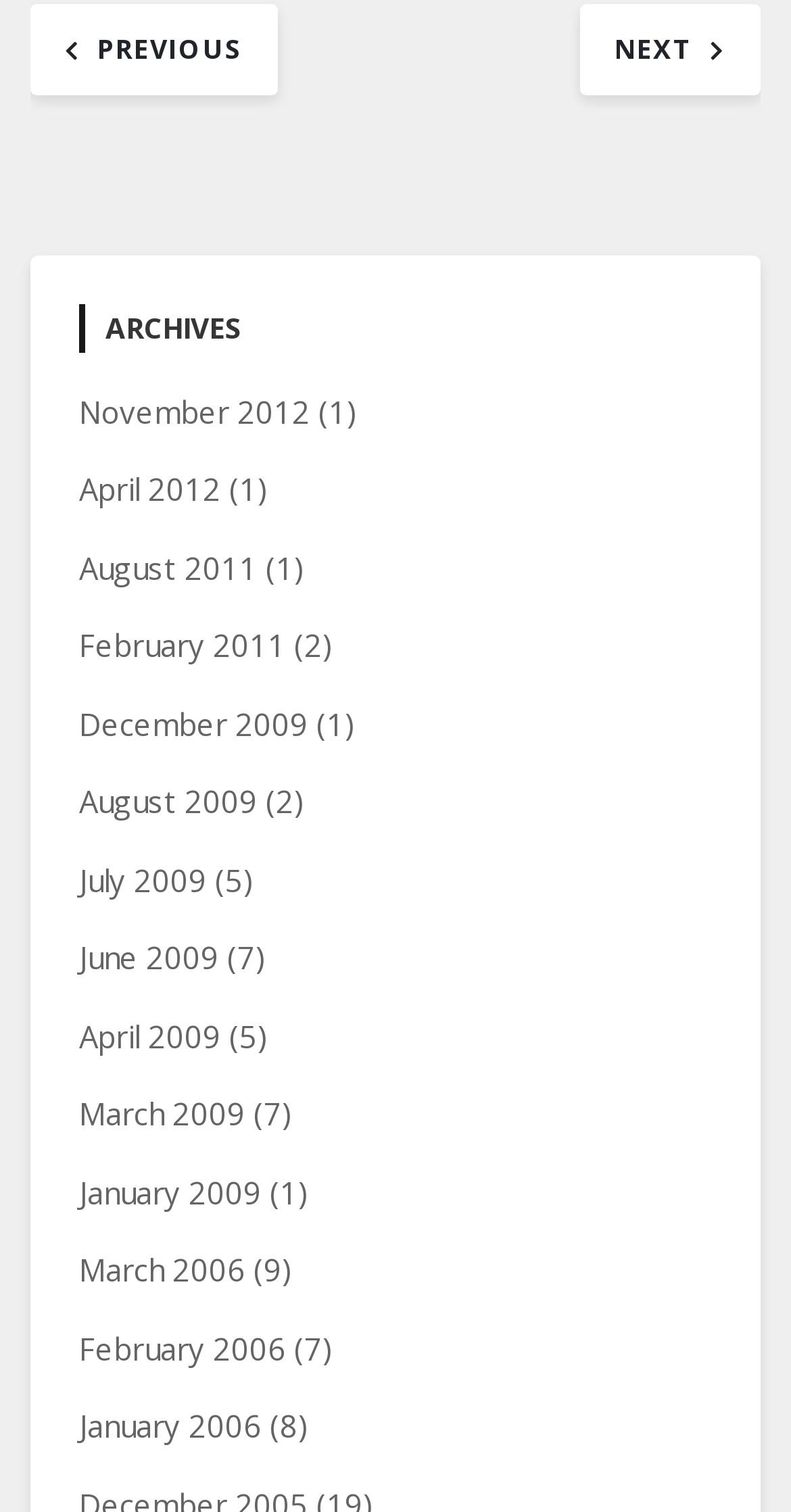Could you find the bounding box coordinates of the clickable area to complete this instruction: "Follow on social media"?

None